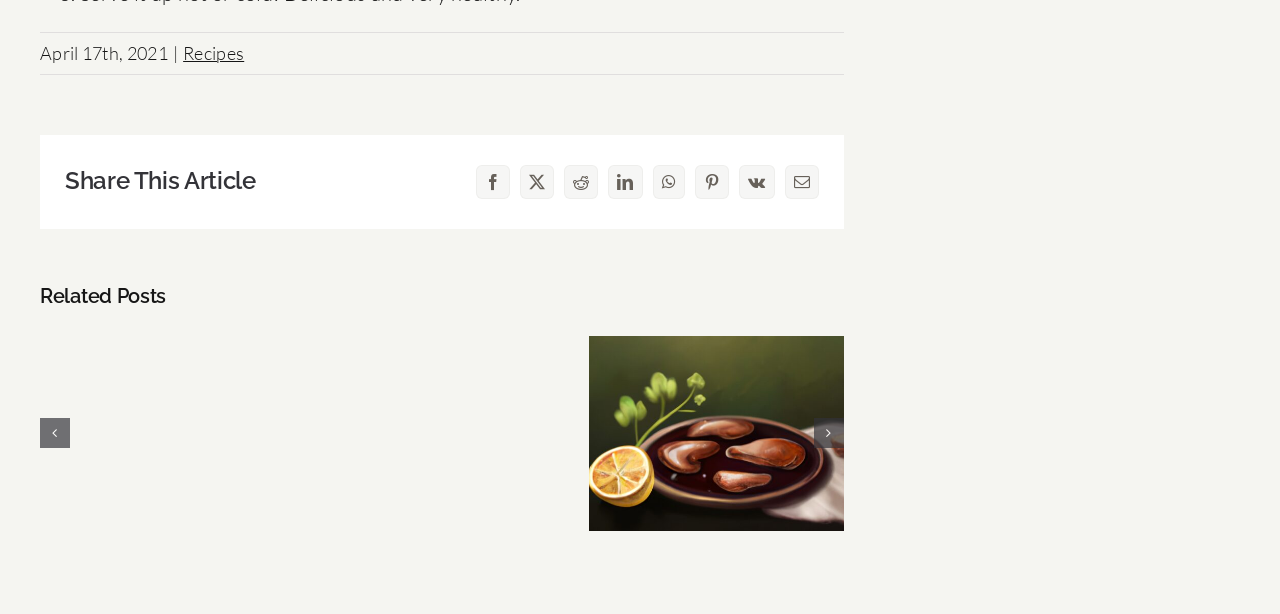Answer the question below with a single word or a brief phrase: 
What is the image description in the third related post?

baked chicken liver